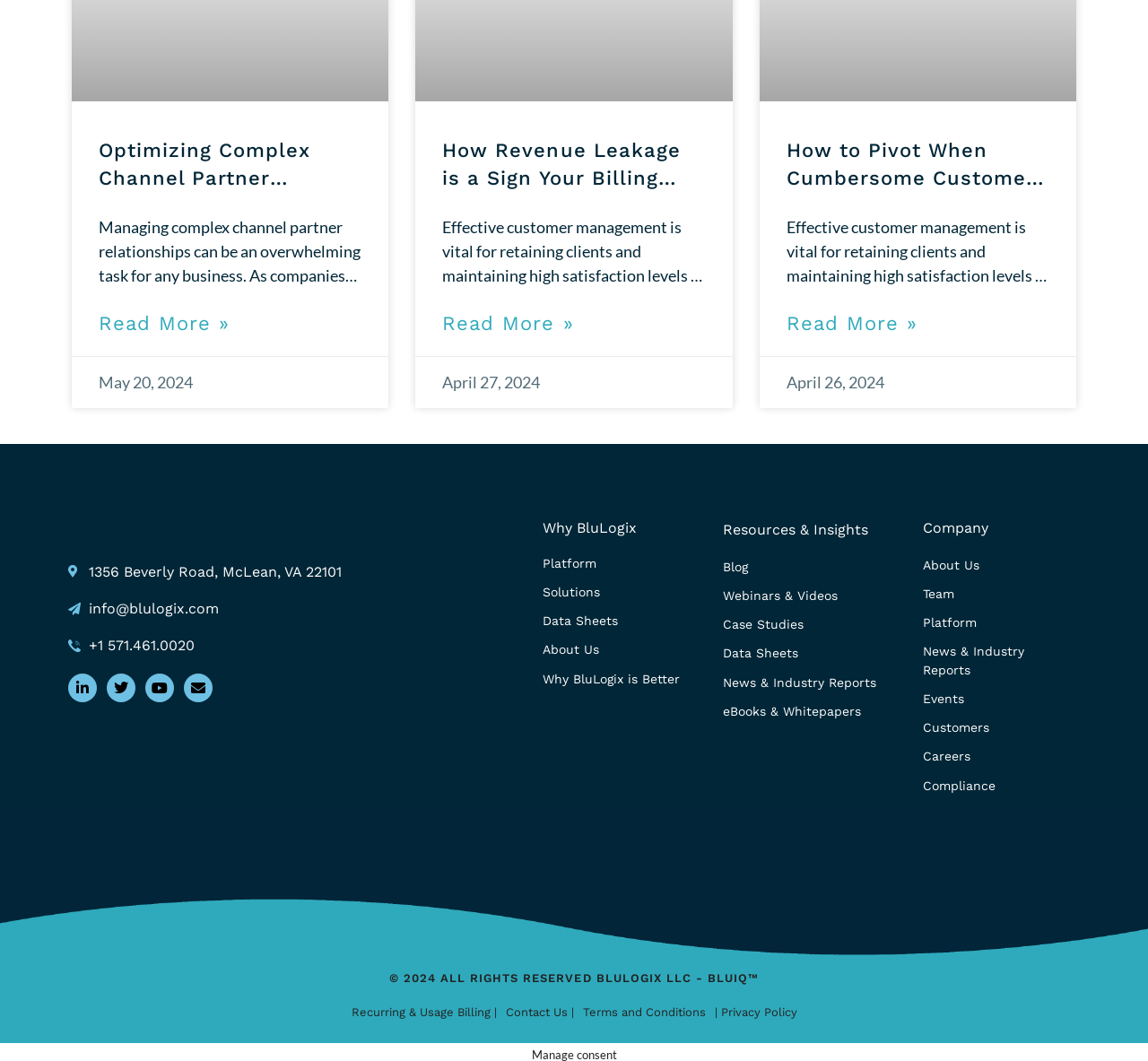Locate the UI element that matches the description Recurring & Usage Billing | in the webpage screenshot. Return the bounding box coordinates in the format (top-left x, top-left y, bottom-right x, bottom-right y), with values ranging from 0 to 1.

[0.306, 0.947, 0.432, 0.963]